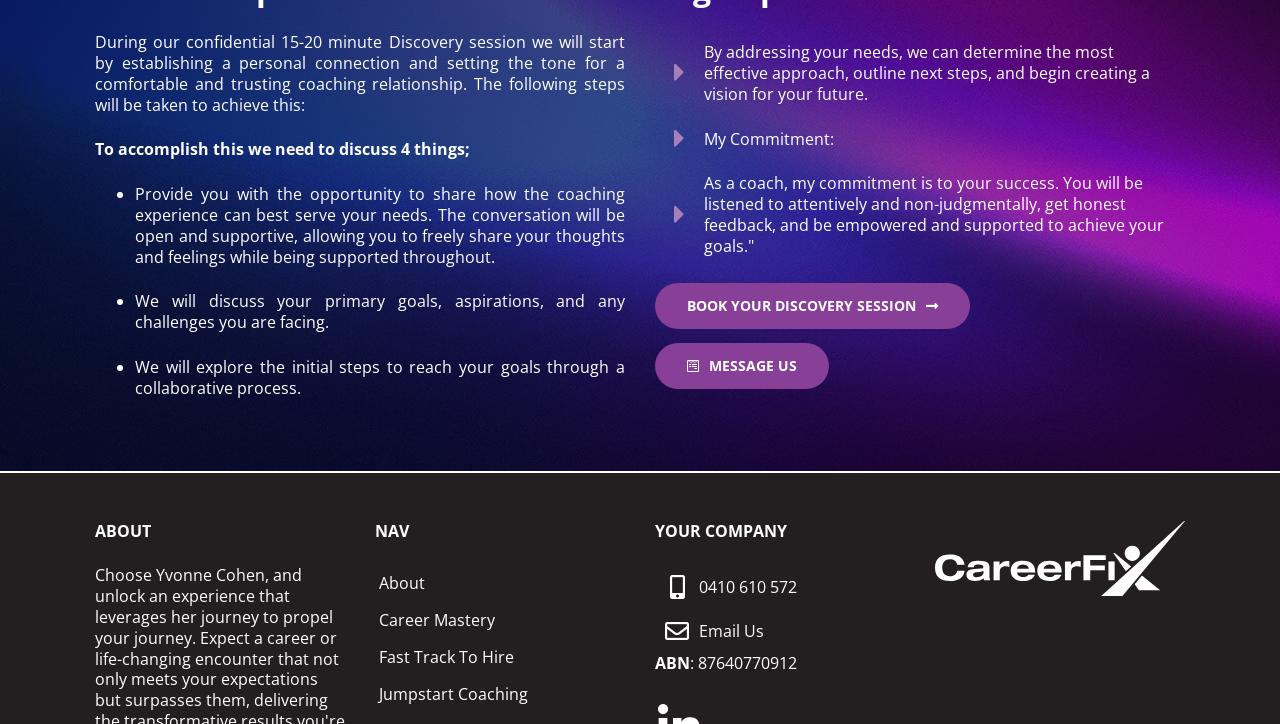Identify the bounding box coordinates of the clickable region required to complete the instruction: "Message us". The coordinates should be given as four float numbers within the range of 0 and 1, i.e., [left, top, right, bottom].

[0.512, 0.473, 0.648, 0.537]